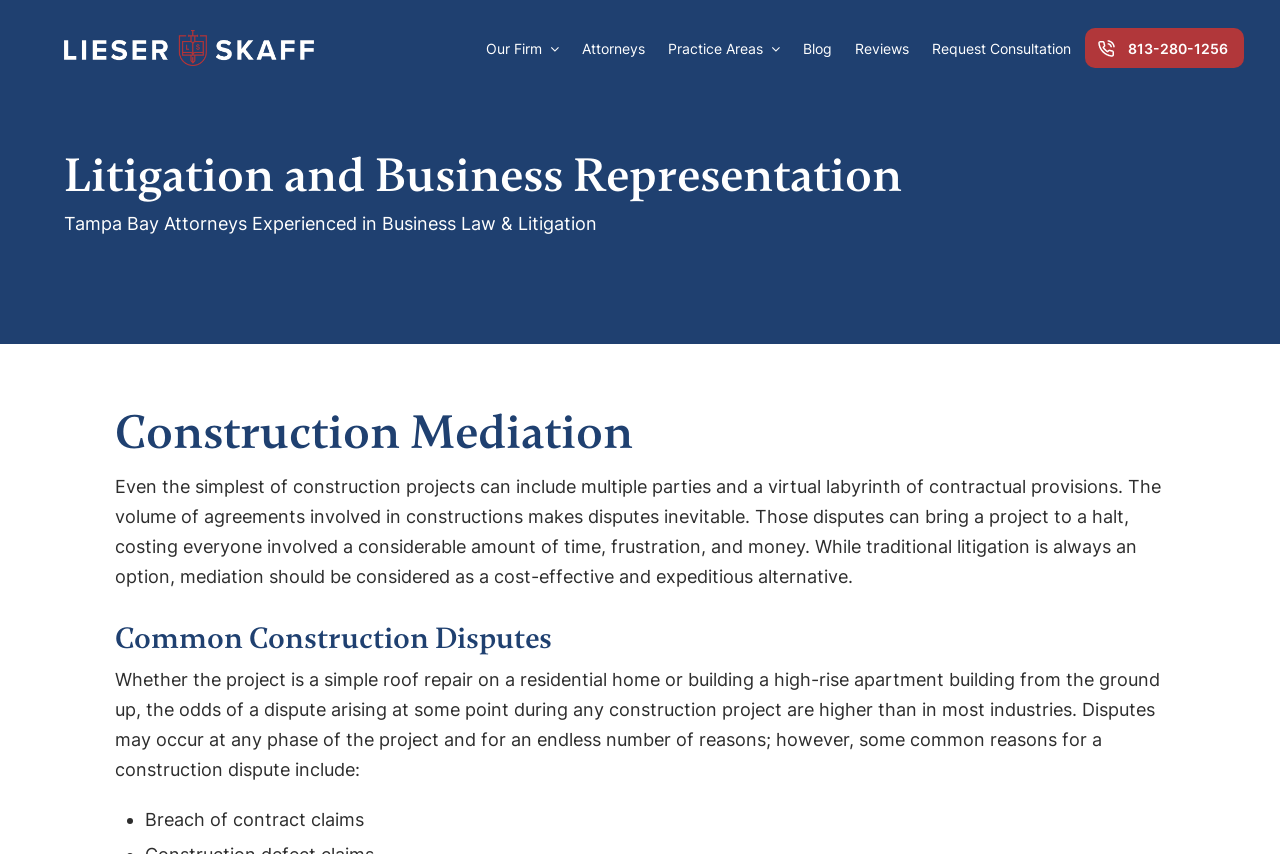Find the UI element described as: "Practice Areas" and predict its bounding box coordinates. Ensure the coordinates are four float numbers between 0 and 1, [left, top, right, bottom].

[0.515, 0.033, 0.616, 0.079]